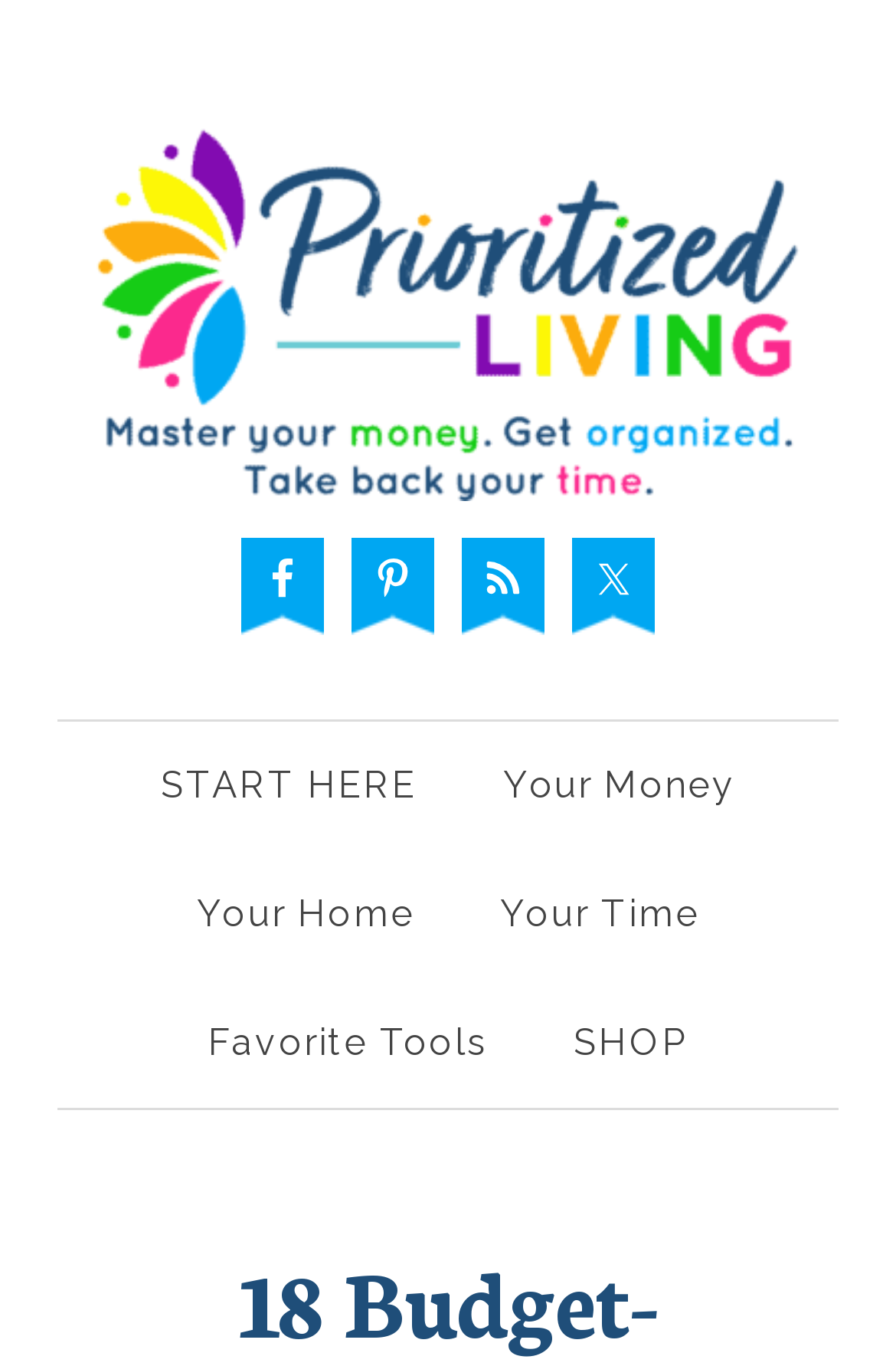Find the bounding box coordinates for the element that must be clicked to complete the instruction: "view Your Money page". The coordinates should be four float numbers between 0 and 1, indicated as [left, top, right, bottom].

[0.521, 0.528, 0.862, 0.623]